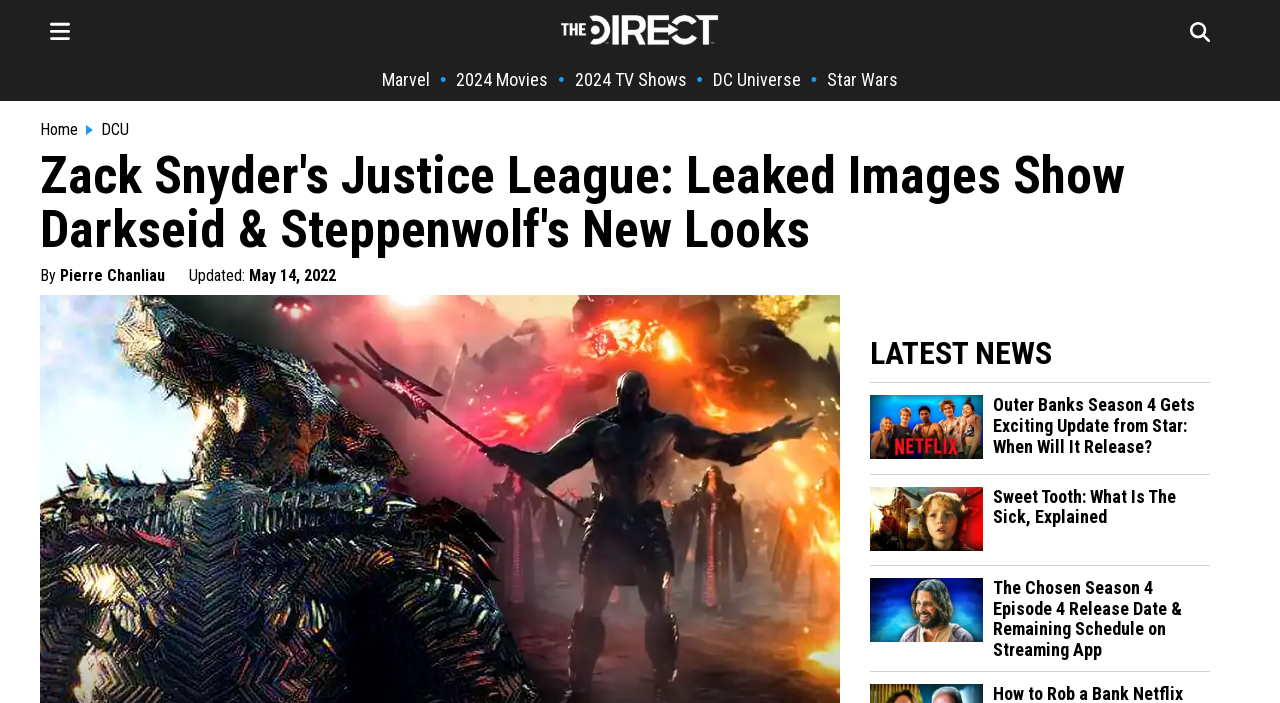What is the category of the news article 'Outer Banks Season 4 Gets Exciting Update from Star: When Will It Release?'?
Please provide a comprehensive answer based on the details in the screenshot.

I determined this from the heading 'LATEST NEWS' above the list of news articles, which includes the mentioned article.